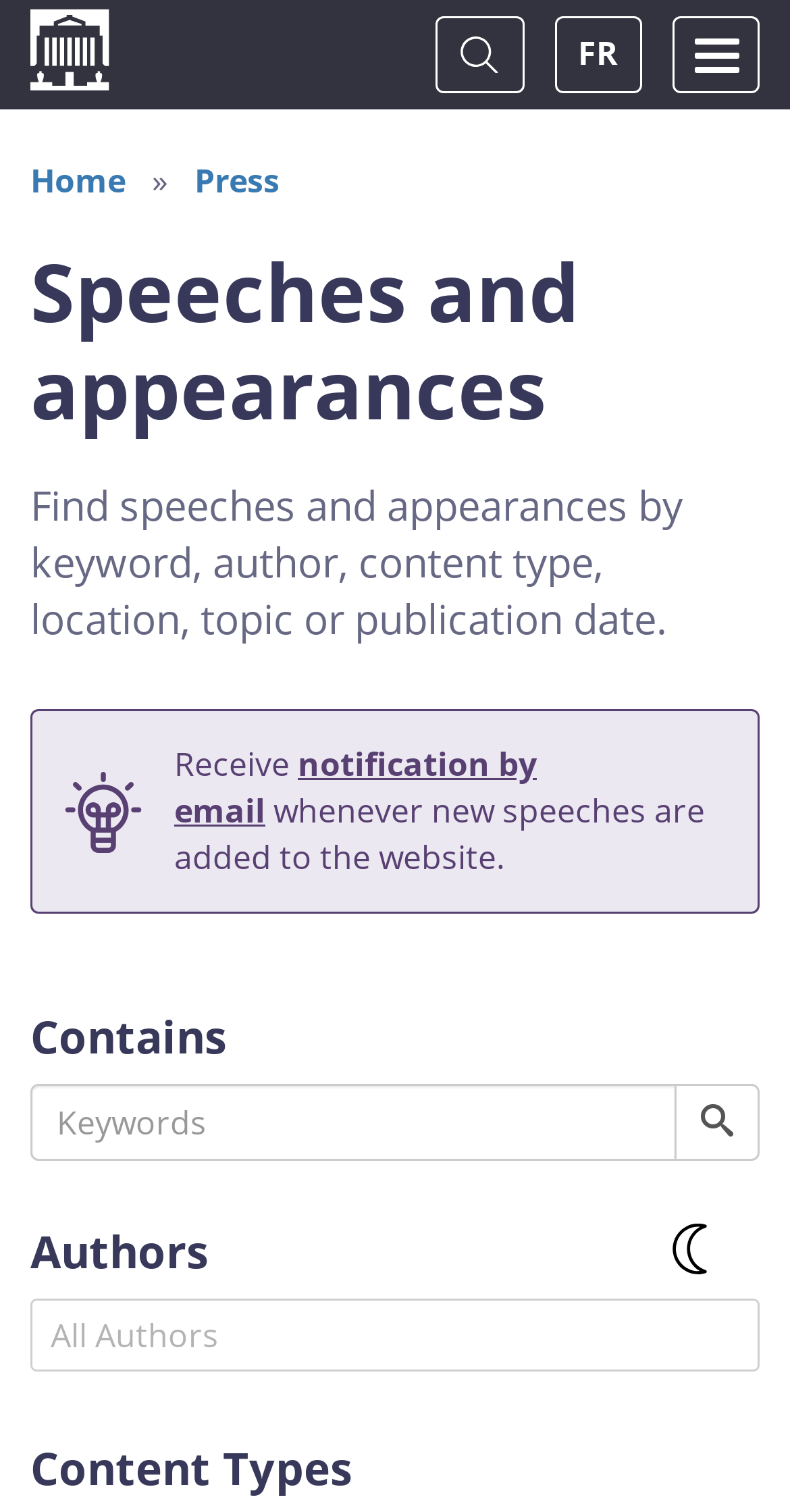What is the purpose of the button with a search icon?
Answer briefly with a single word or phrase based on the image.

Toggle Search